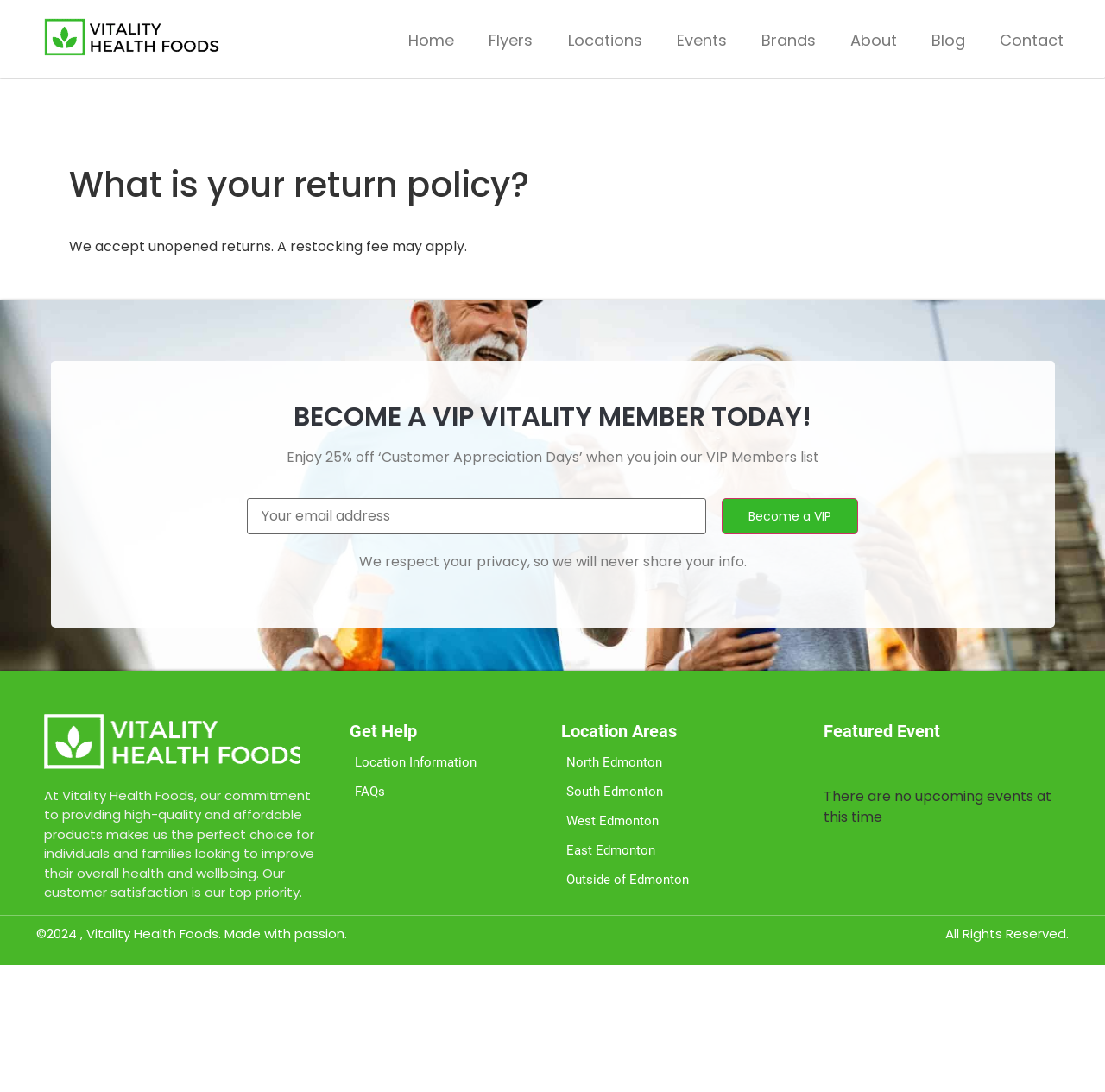What is the return policy of Vitality Health Foods?
Look at the image and provide a short answer using one word or a phrase.

Unopened returns accepted